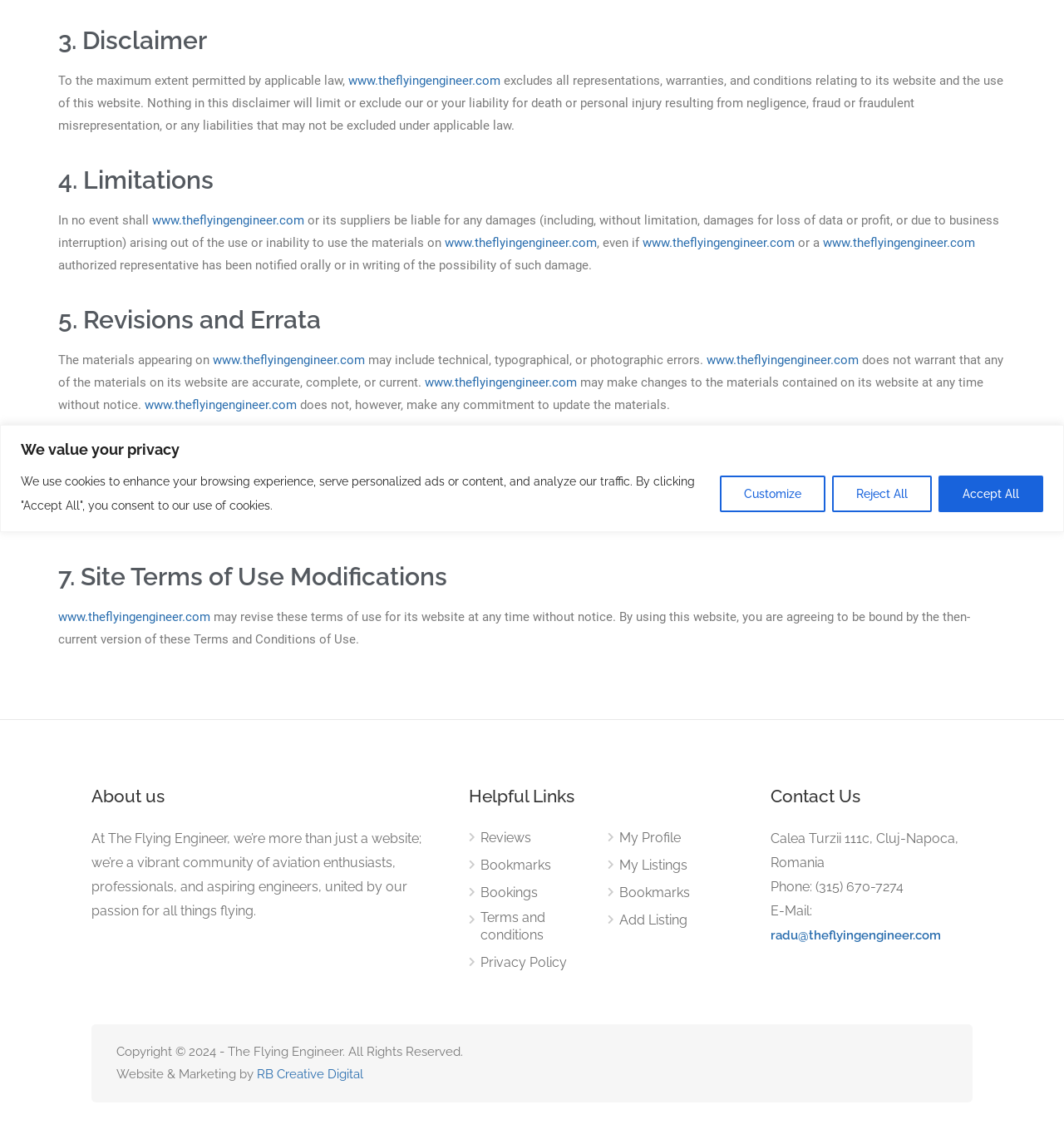Locate the UI element described as follows: "Reject All". Return the bounding box coordinates as four float numbers between 0 and 1 in the order [left, top, right, bottom].

[0.782, 0.415, 0.876, 0.447]